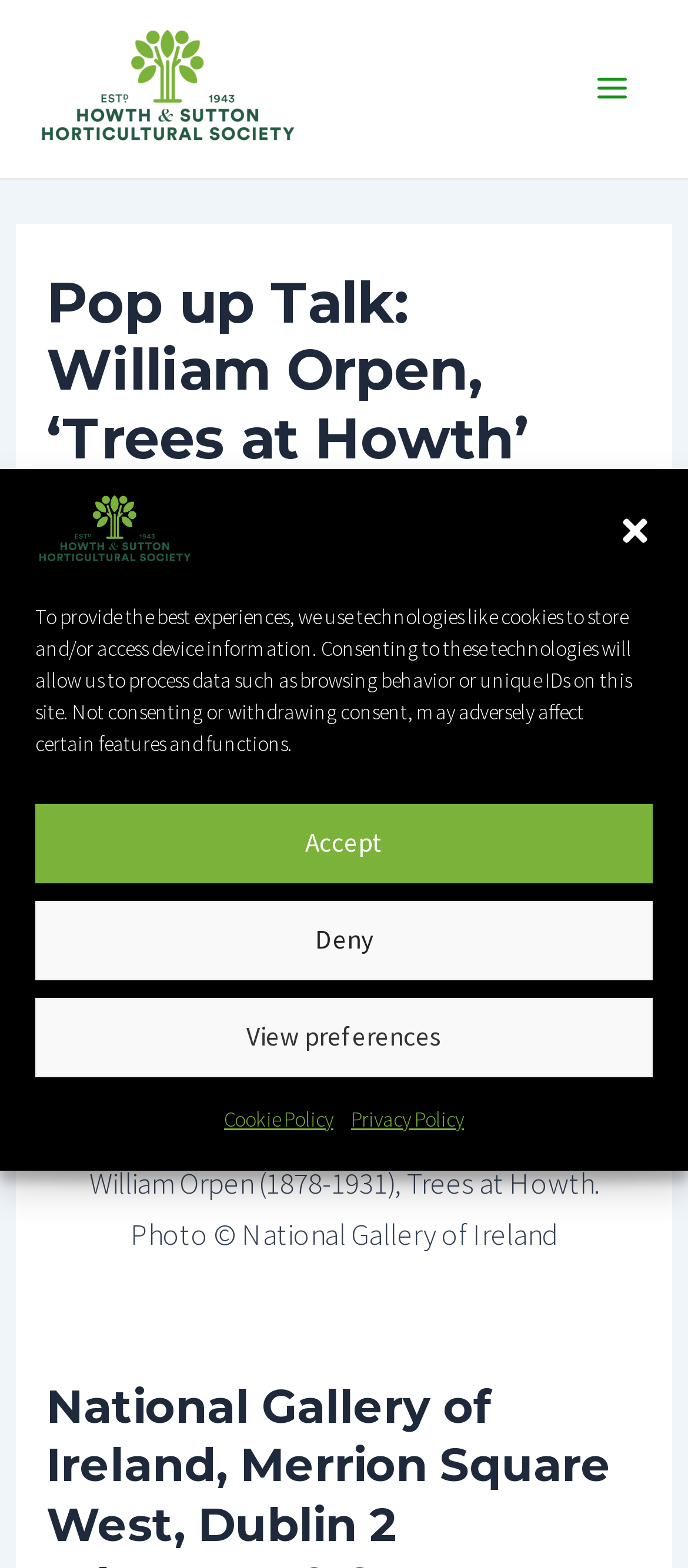Pinpoint the bounding box coordinates of the element to be clicked to execute the instruction: "Read the 'Pop up Talk: William Orpen, ‘Trees at Howth’' article".

[0.067, 0.172, 0.933, 0.301]